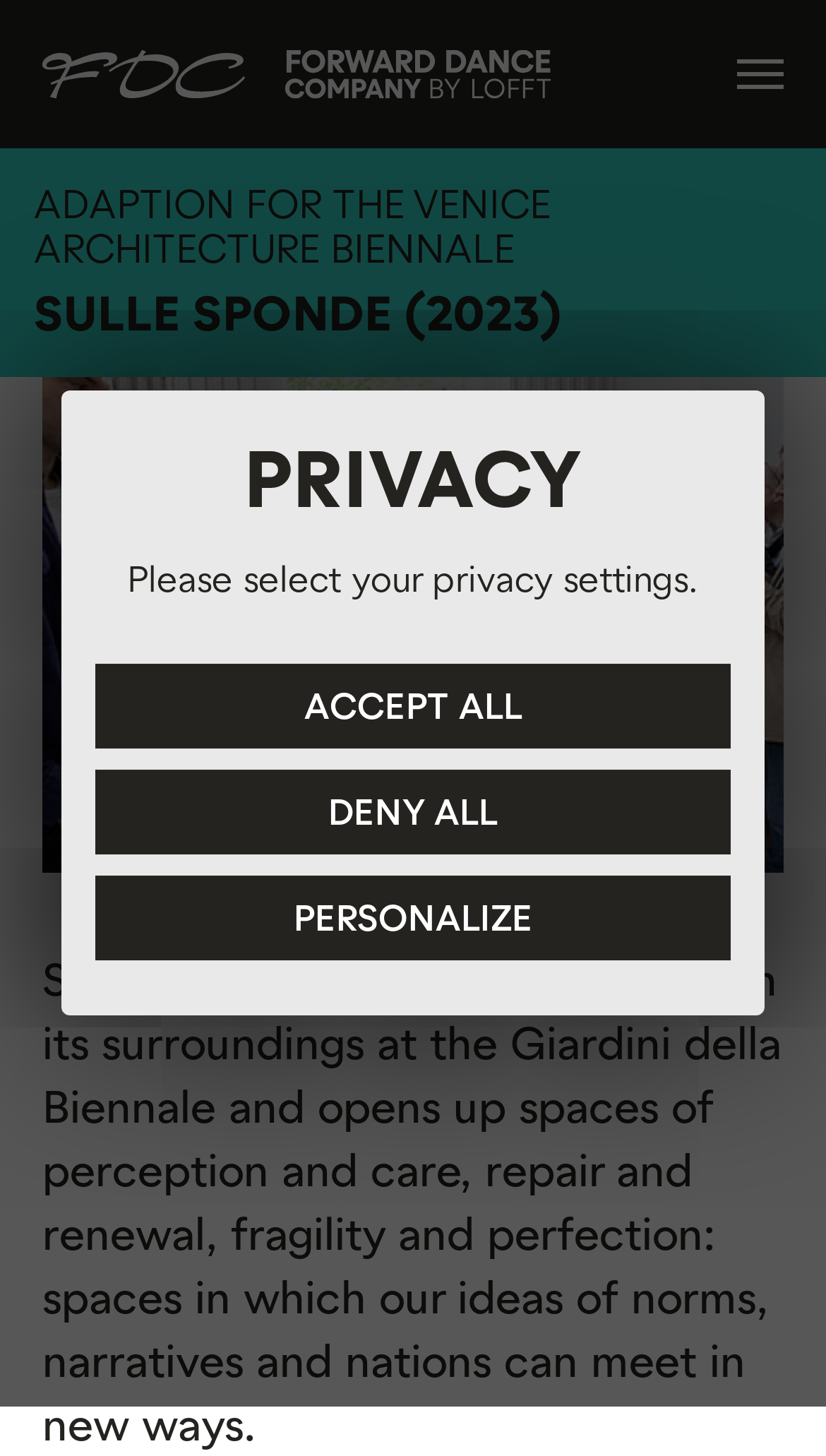What is the name of the dance company?
Based on the image, answer the question in a detailed manner.

I found the answer by looking at the link element with the text 'Forward Dance Company' at the top of the page, which suggests that it is the name of the dance company.